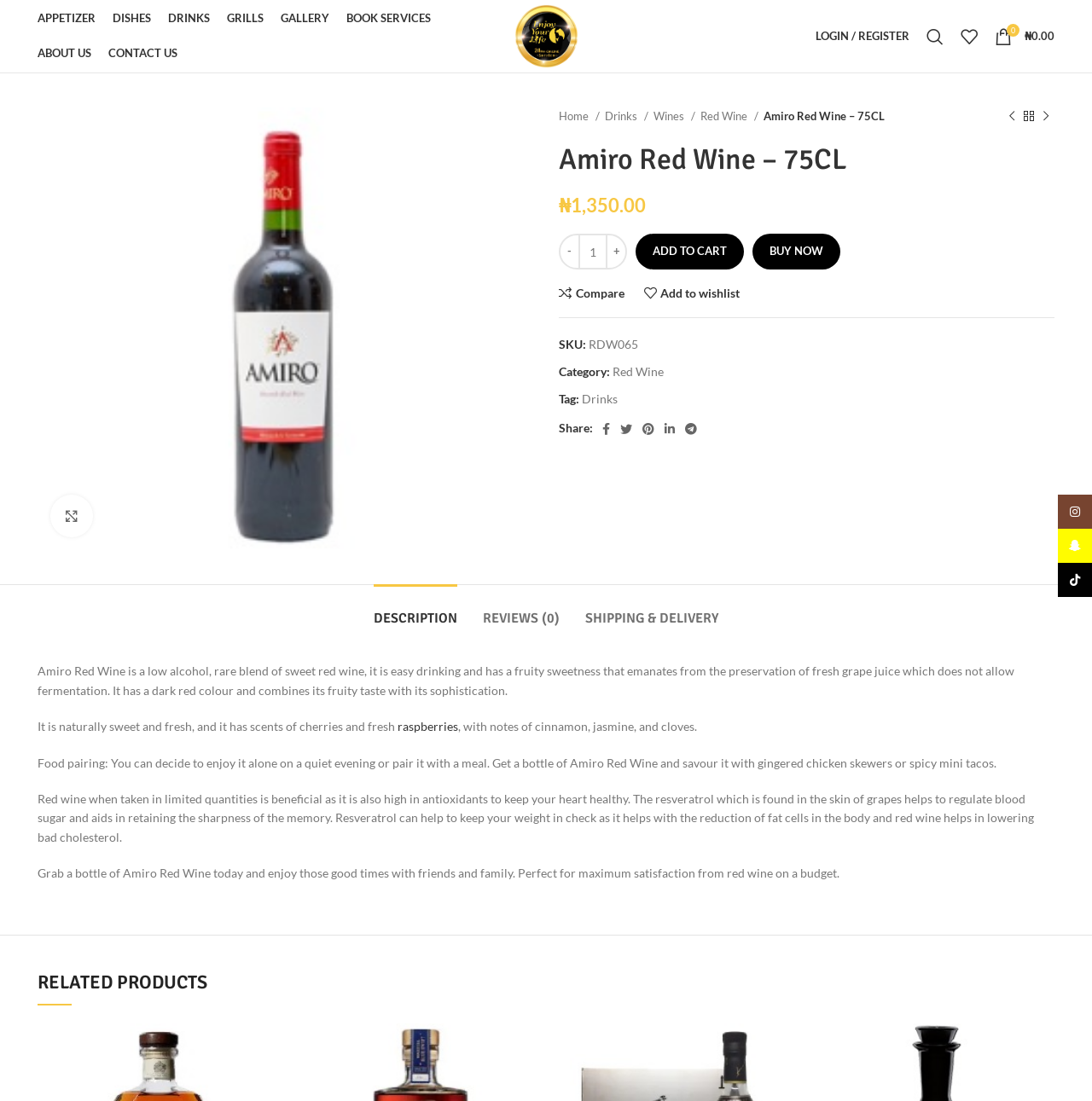For the following element description, predict the bounding box coordinates in the format (top-left x, top-left y, bottom-right x, bottom-right y). All values should be floating point numbers between 0 and 1. Description: parent_node: Share: aria-label="Pinterest social link"

[0.584, 0.379, 0.604, 0.399]